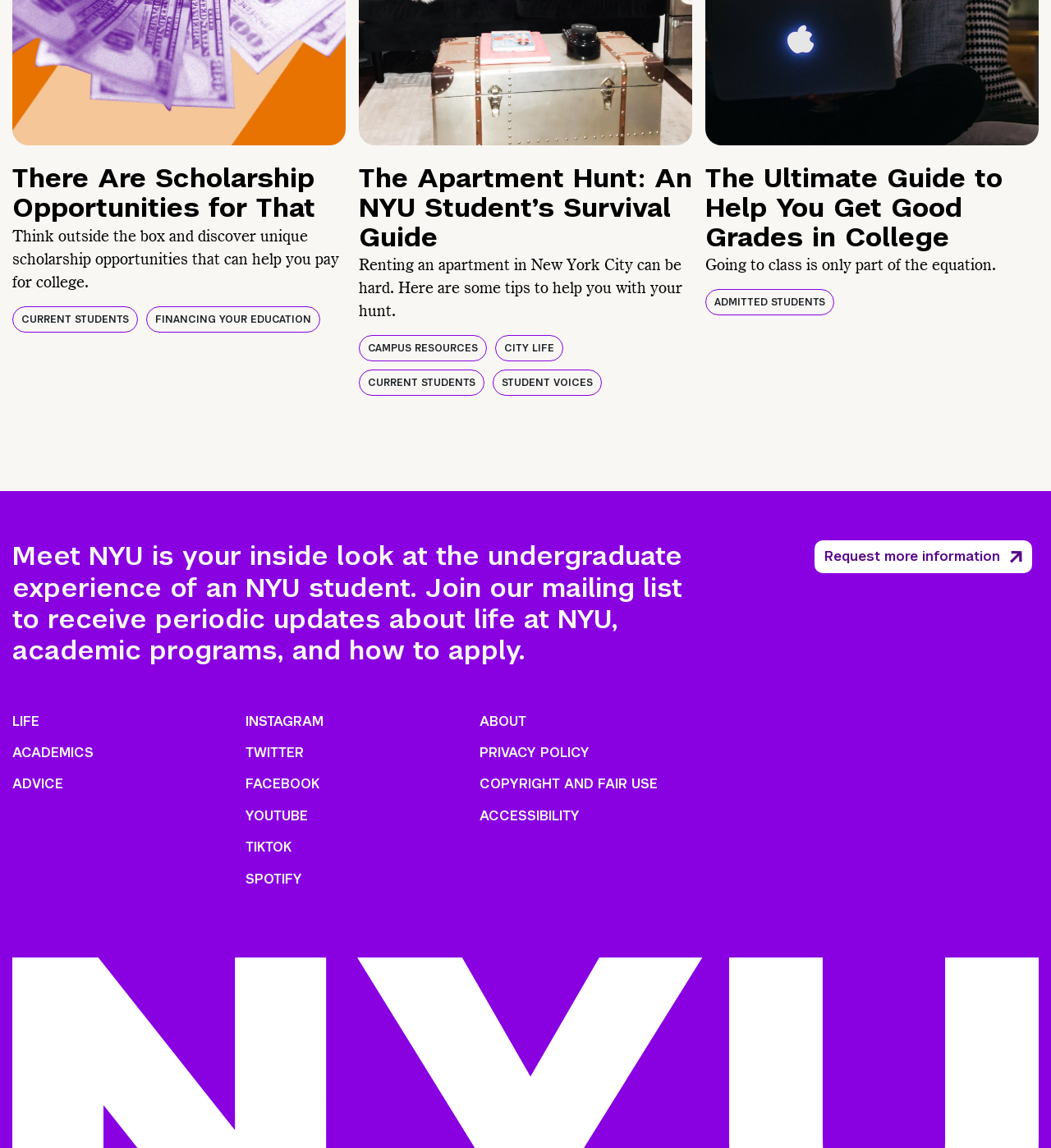Locate the bounding box of the UI element described in the following text: "parent_node: Shrooms Near Me California".

None